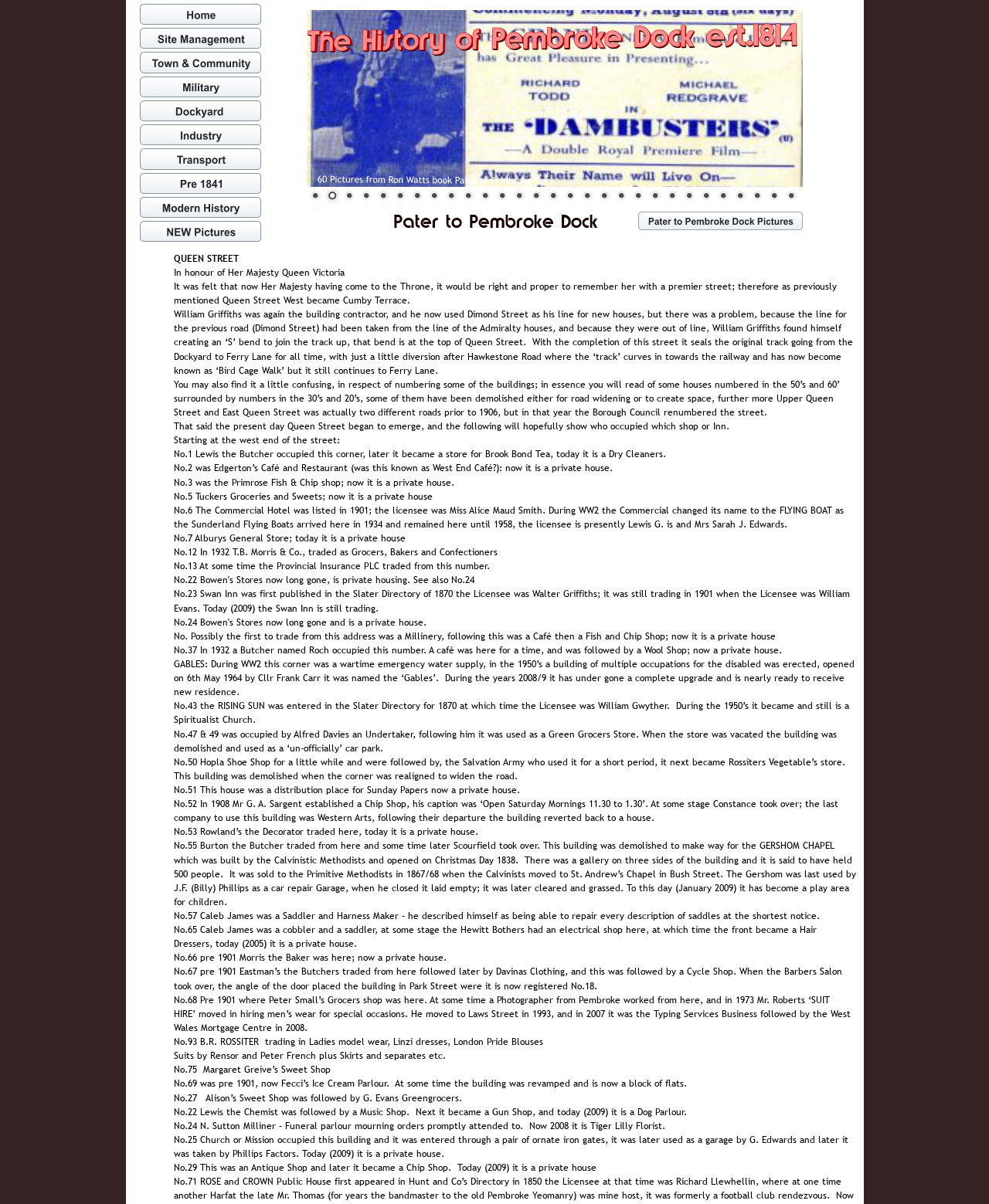Generate an in-depth caption that captures all aspects of the webpage.

The webpage is about the history of Queen Street in Pembroke Dock, Wales. At the top, there is a title "Pater to Pembroke Dock" and a brief introduction to Queen Street, which was named in honor of Queen Victoria. 

Below the introduction, there is a long passage of text that describes the history of the street, including the construction of the street, the building of houses, and the development of businesses. The text is divided into several sections, each focusing on a specific part of the street. 

Throughout the passage, there are mentions of various businesses and shops that operated on the street, including butchers, cafes, fish and chip shops, grocers, and more. There are also references to specific individuals who owned or operated these businesses. 

In addition to the text, there are several links and an image on the page, although their exact content is not specified. The links are numbered from 1 to 11 and are located near the bottom of the page. The image is located near the top of the page, above the introduction to Queen Street.